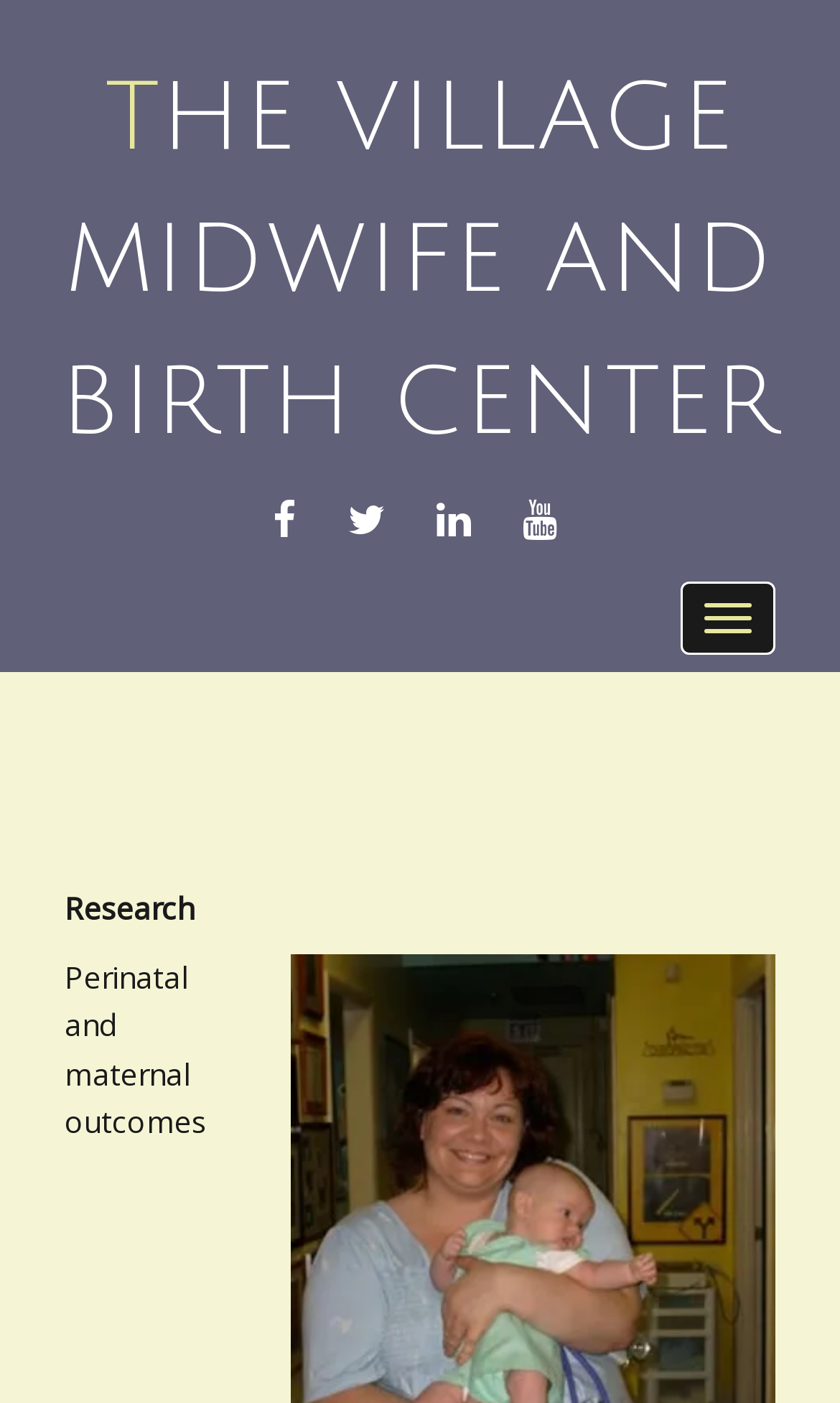What is the first menu item?
Examine the image and provide an in-depth answer to the question.

The first menu item can be found by clicking the 'Toggle navigation' button, which reveals a dropdown menu. The first item in this menu is 'Research'.